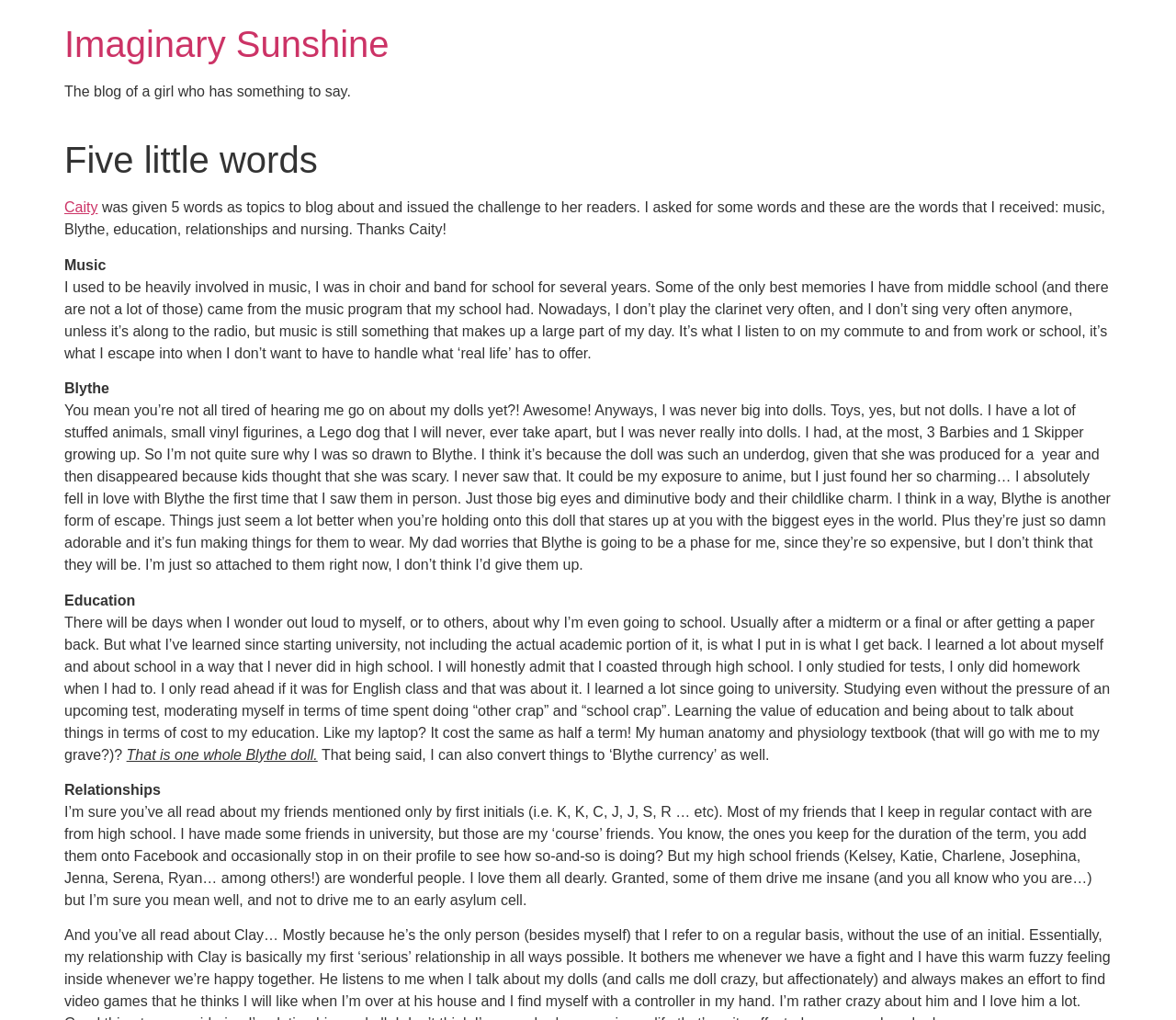Produce a meticulous description of the webpage.

The webpage is a blog post titled "Five little words – Imaginary Sunshine" with a heading "Imaginary Sunshine" at the top. Below the heading, there is a brief description of the blog, stating that it belongs to a girl who has something to say.

The main content of the blog post is divided into five sections, each with a heading: "Music", "Blythe", "Education", "Relationships", and "Nursing" (although the last one is not present in the provided accessibility tree). Each section has a brief title and a longer paragraph of text discussing the topic.

The "Music" section is located at the top left of the page, followed by the "Blythe" section below it. The "Education" section is positioned below the "Blythe" section, and the "Relationships" section is at the bottom left of the page.

There are also a few links on the page, including one to the blogger's name, "Caity", which is located above the main content. Additionally, there are some short sentences and phrases scattered throughout the page, such as "Thanks Caity!" and "That is one whole Blythe doll."